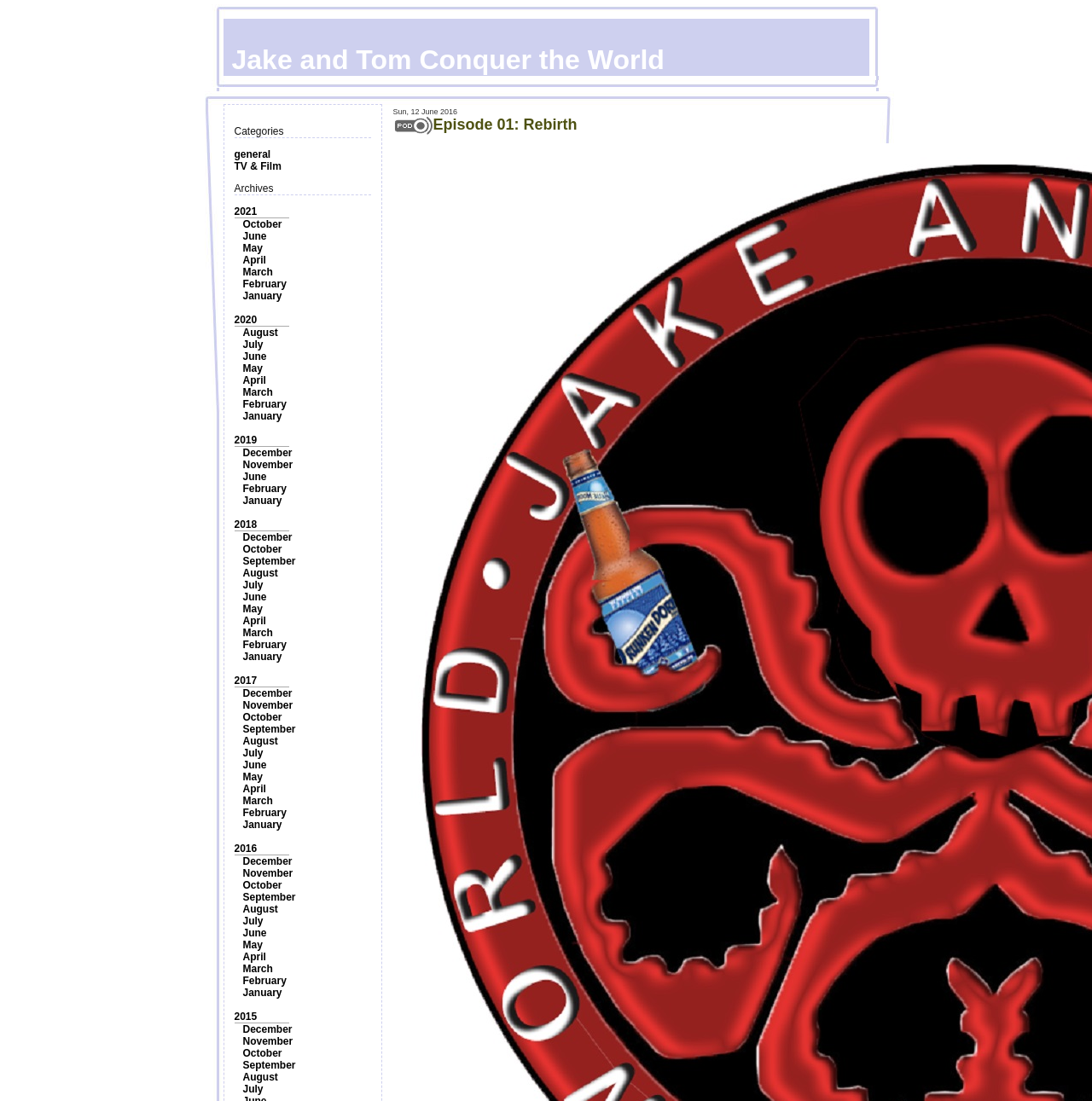What is the earliest year of archives?
Refer to the image and provide a one-word or short phrase answer.

2015